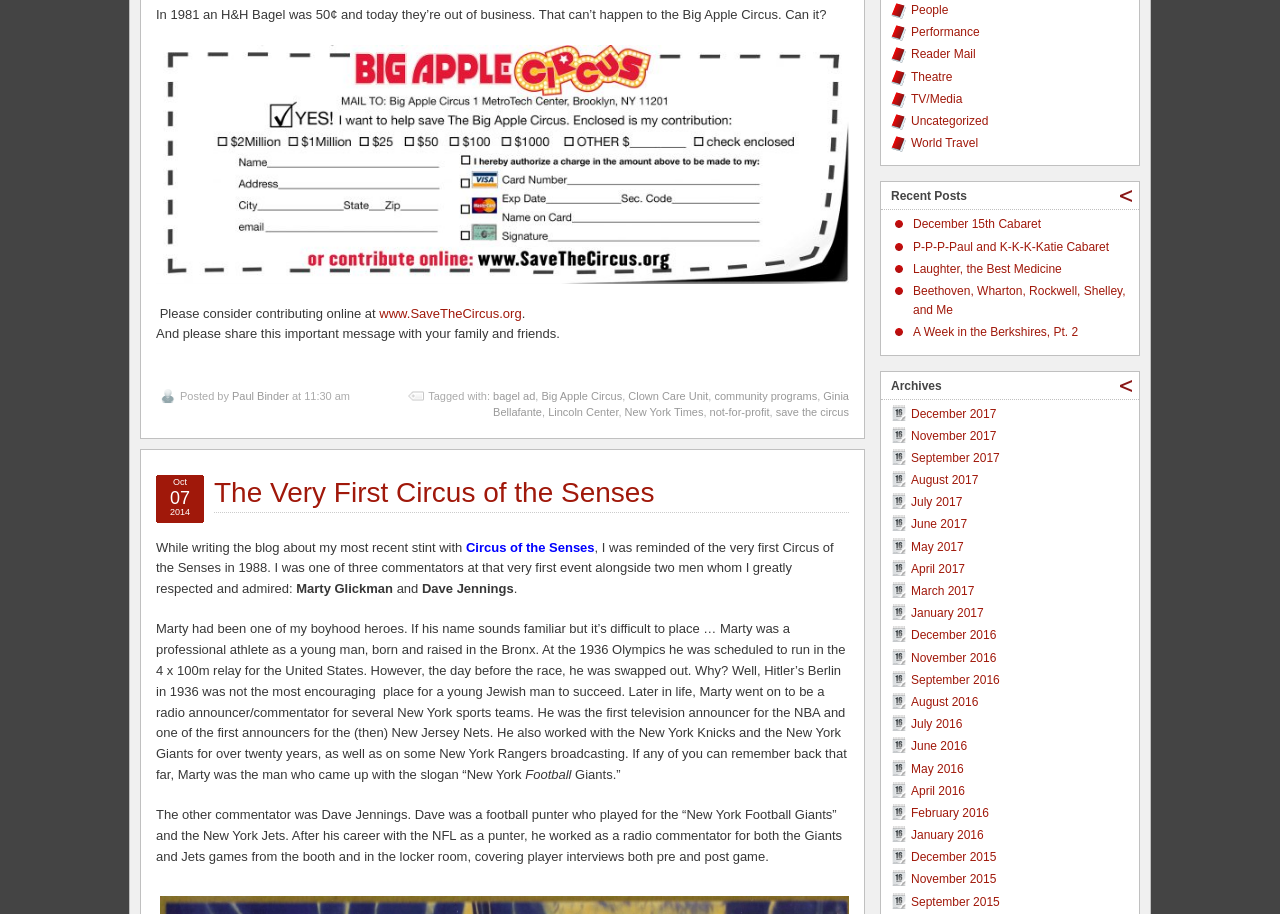Please specify the bounding box coordinates in the format (top-left x, top-left y, bottom-right x, bottom-right y), with all values as floating point numbers between 0 and 1. Identify the bounding box of the UI element described by: December 15th Cabaret

[0.713, 0.238, 0.813, 0.253]